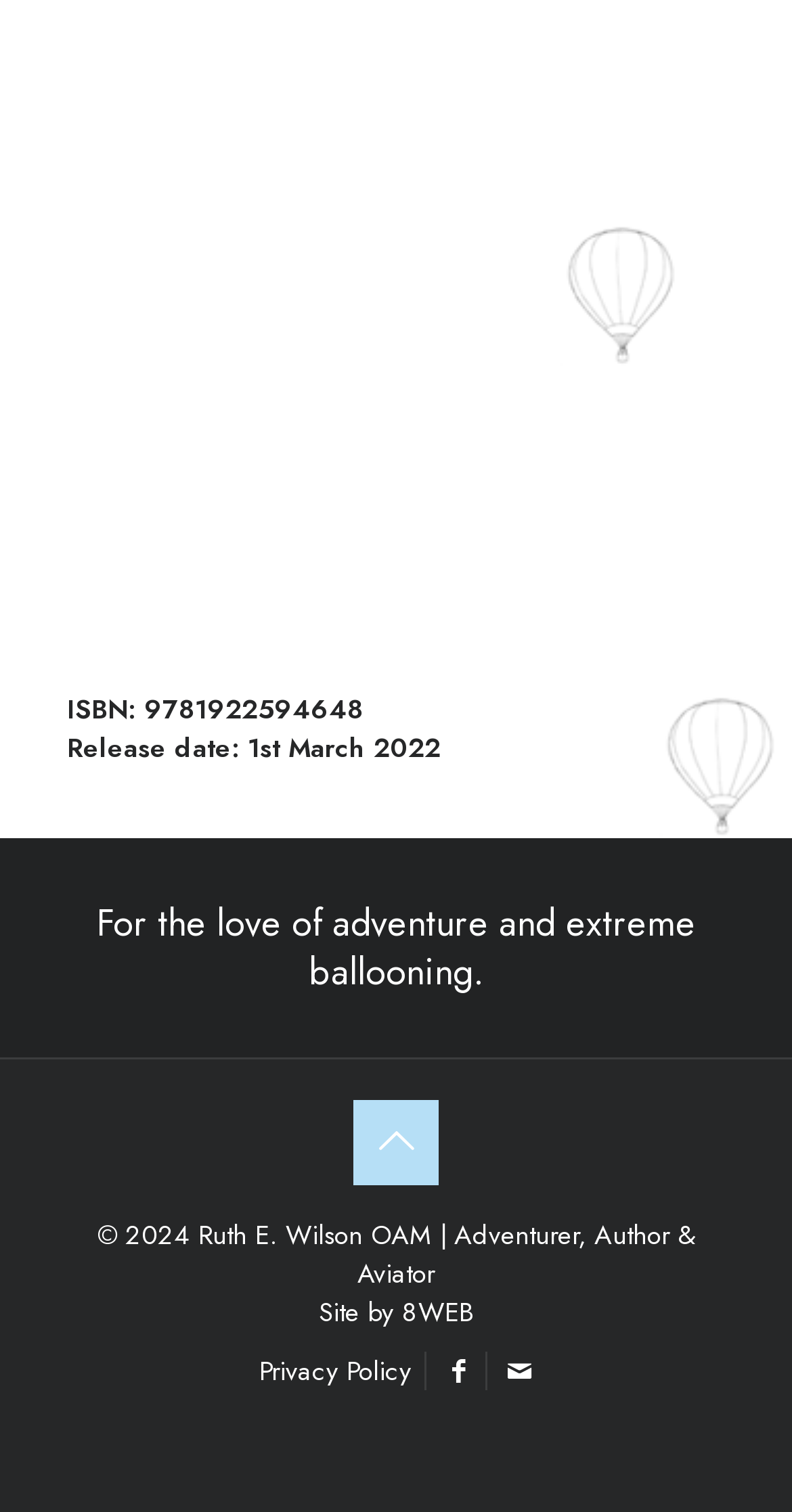Answer in one word or a short phrase: 
What is the author's profession?

Adventurer, Author & Aviator